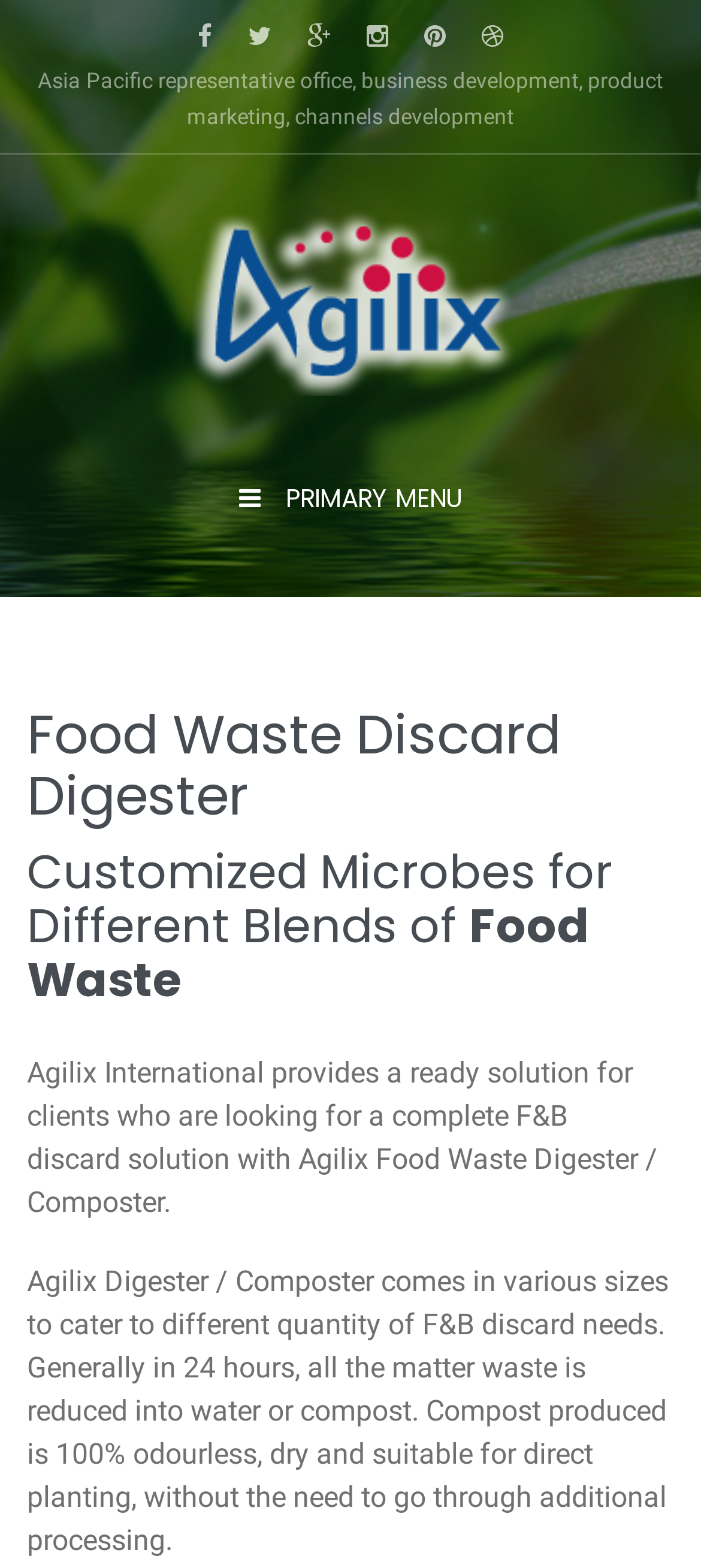Respond to the following query with just one word or a short phrase: 
How long does it take for Agilix Digester to reduce waste?

24 hours